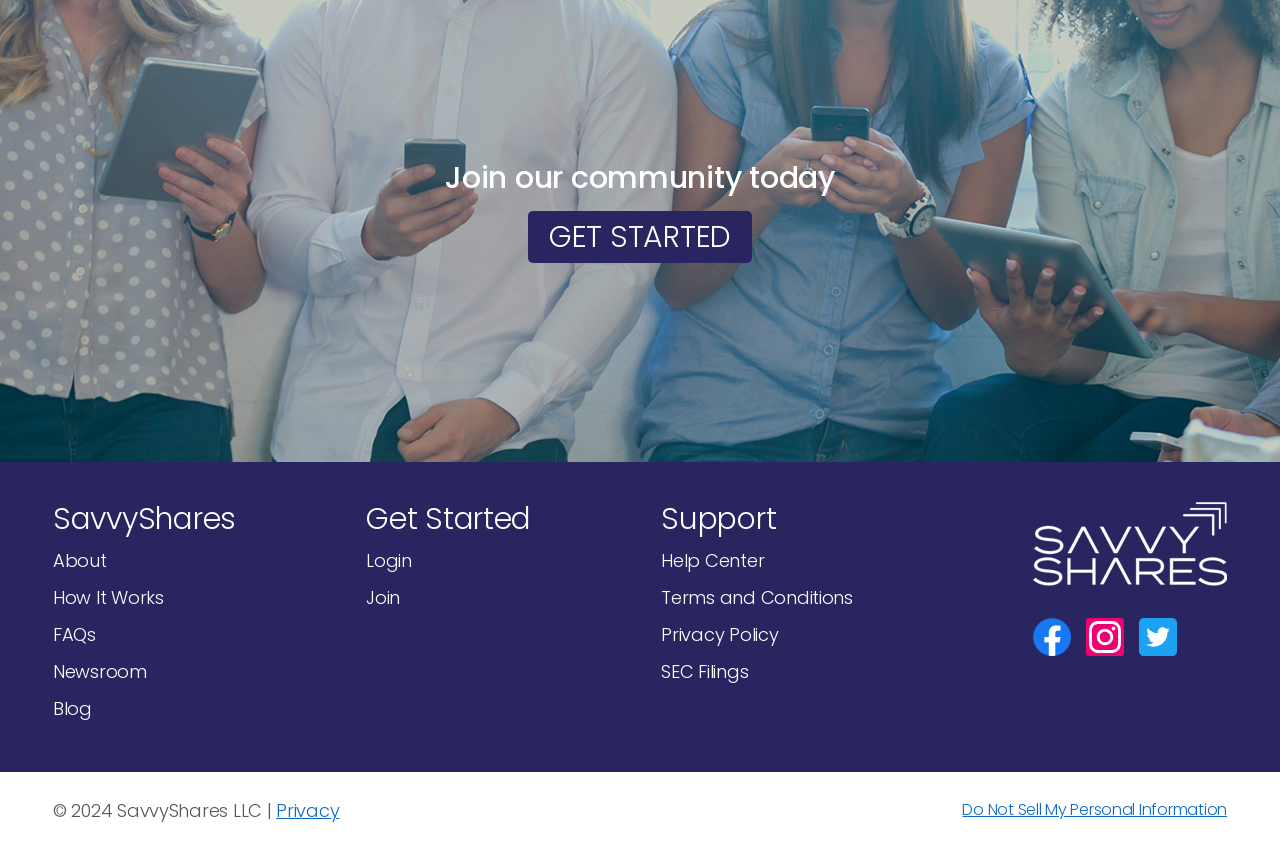Given the element description "alt="SavvyShares on Twitter"", identify the bounding box of the corresponding UI element.

[0.89, 0.75, 0.92, 0.78]